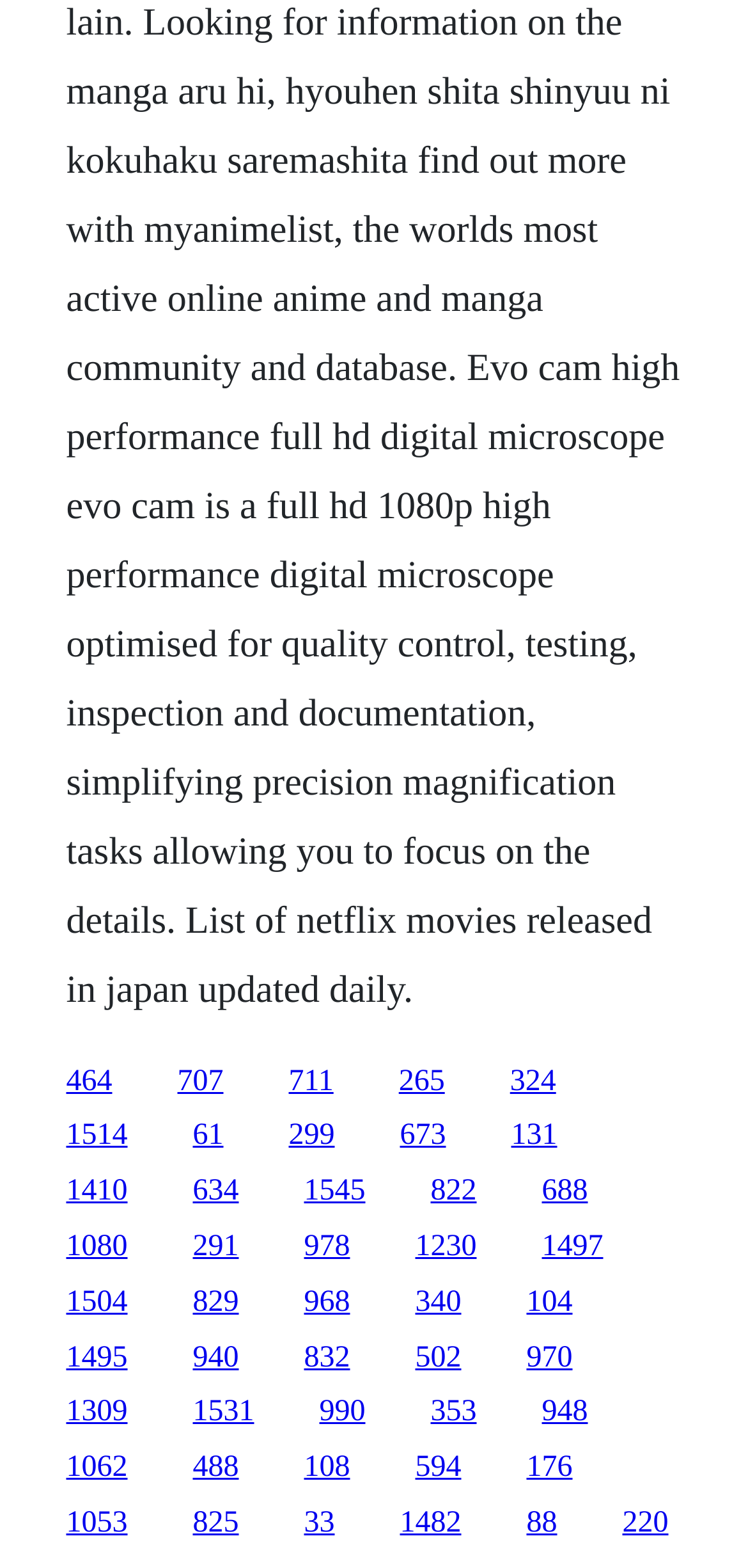What is the approximate width of the link '1080'? Based on the screenshot, please respond with a single word or phrase.

0.083